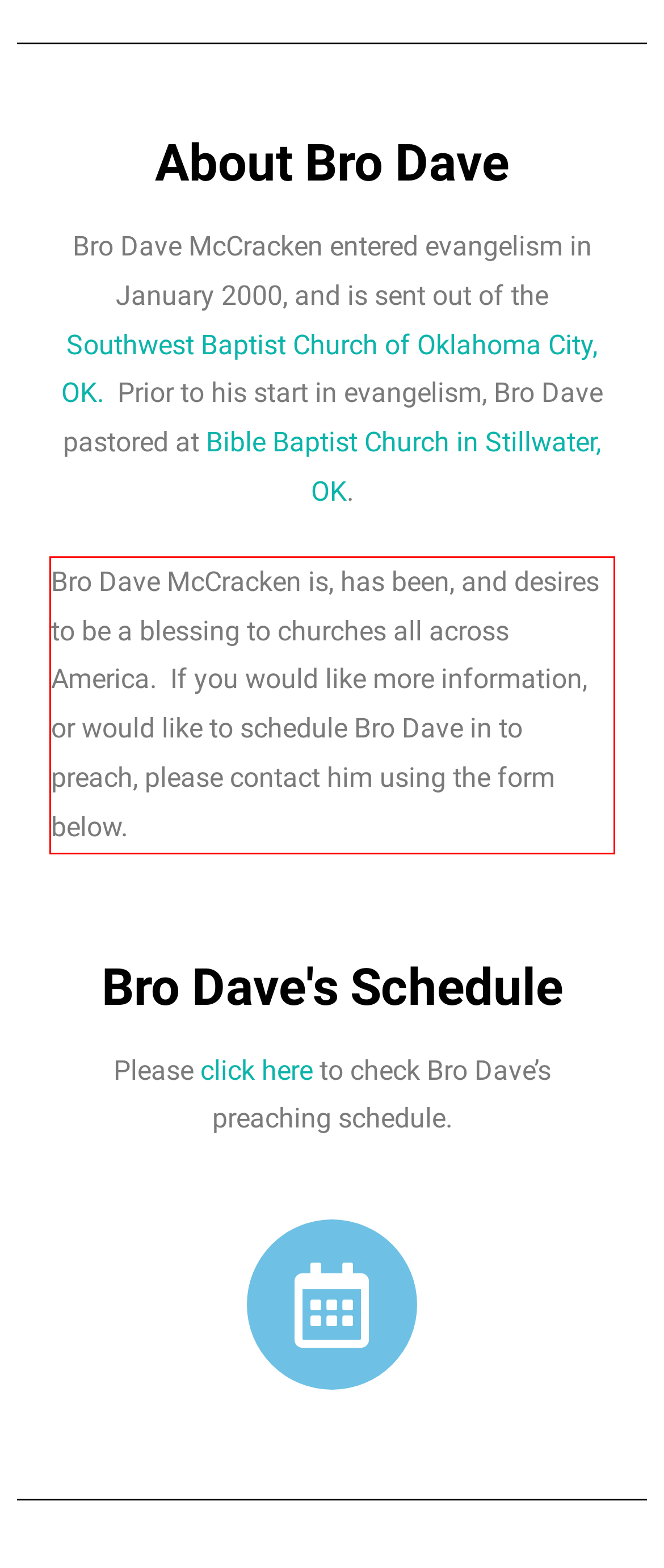You are presented with a screenshot containing a red rectangle. Extract the text found inside this red bounding box.

Bro Dave McCracken is, has been, and desires to be a blessing to churches all across America. If you would like more information, or would like to schedule Bro Dave in to preach, please contact him using the form below.